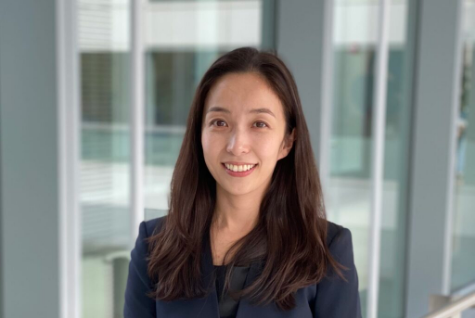Examine the screenshot and answer the question in as much detail as possible: What is the color of Dr. Lee's blazer?

The caption describes Dr. Lee as 'dressed in a dark blazer that conveys professionalism', indicating the color of her blazer.